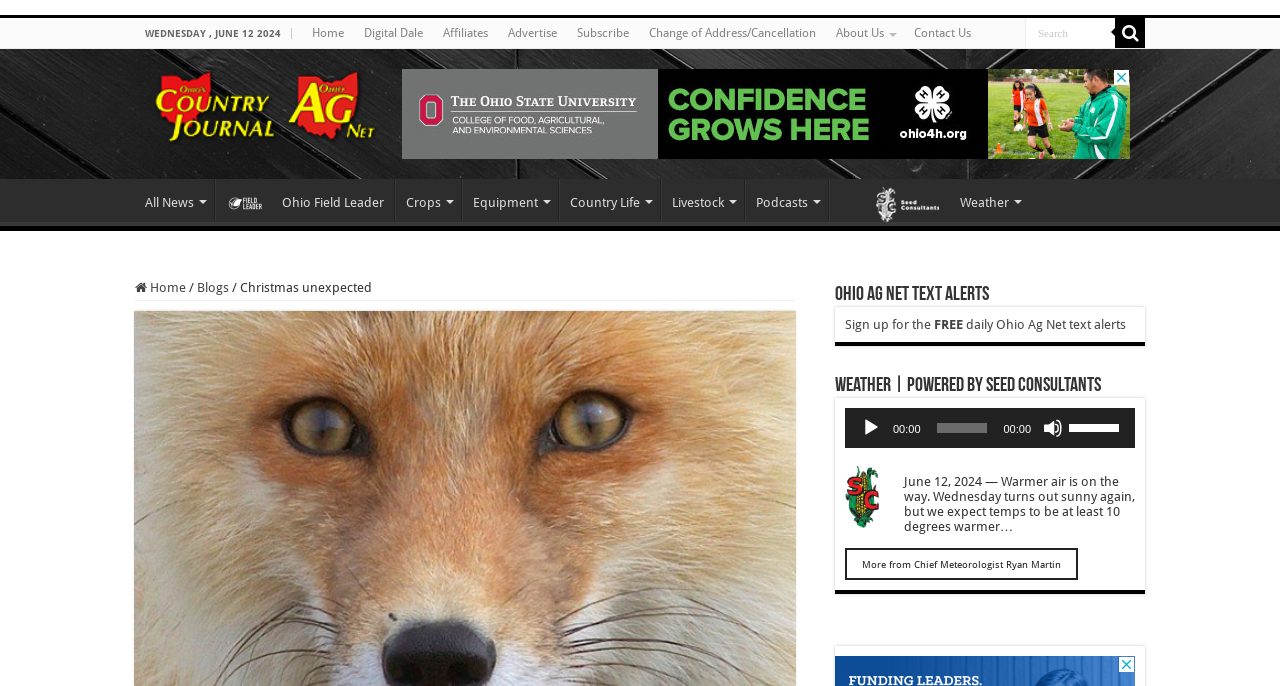Find the bounding box coordinates of the clickable area that will achieve the following instruction: "Go to Home page".

[0.236, 0.026, 0.277, 0.07]